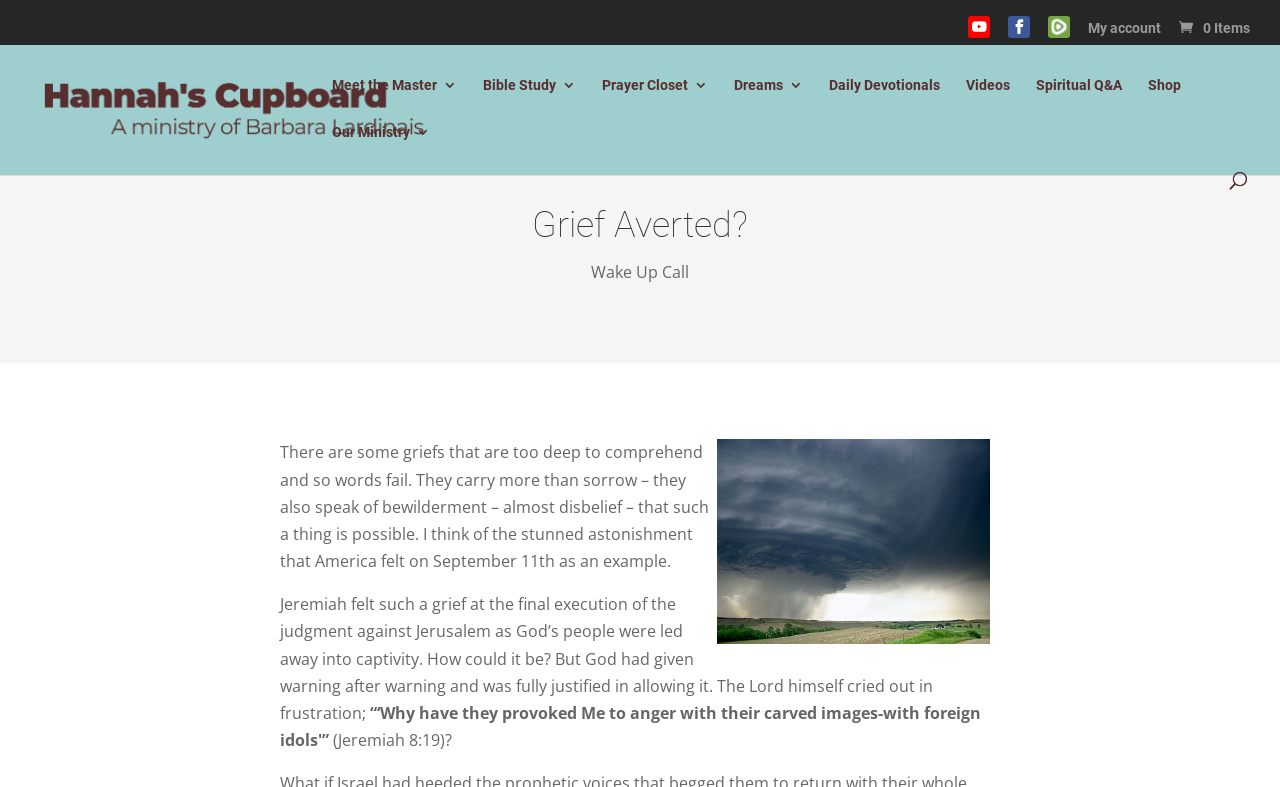Explain the features and main sections of the webpage comprehensively.

This webpage is titled "Grief Averted? - Hannah's Cupboard" and has a navigation menu at the top right corner with several links, including "Rumble", "My account", and "Items". Below the navigation menu, there is a logo "Hannah's Cupboard" with an accompanying image.

The main content of the webpage is divided into two sections. On the left side, there are several links to different categories, including "Meet the Master 3", "Bible Study 3", "Prayer Closet 3", "Dreams 3", "Daily Devotionals", "Videos", "Spiritual Q&A", and "Shop". These links are arranged vertically, with "Meet the Master 3" at the top and "Shop" at the bottom.

On the right side, there is a heading "Grief Averted?" followed by a passage of text that discusses the concept of grief and its relationship to sorrow, bewilderment, and disbelief. The passage is divided into three paragraphs, with the first paragraph describing the feeling of grief, the second paragraph referencing Jeremiah's grief at the execution of judgment against Jerusalem, and the third paragraph quoting Jeremiah 8:19.

Above the main content, there is a search box that allows users to search for specific content. Additionally, there is a link "Our Ministry 3" at the top left corner, and a link "Wake Up Call" below the heading "Grief Averted?".